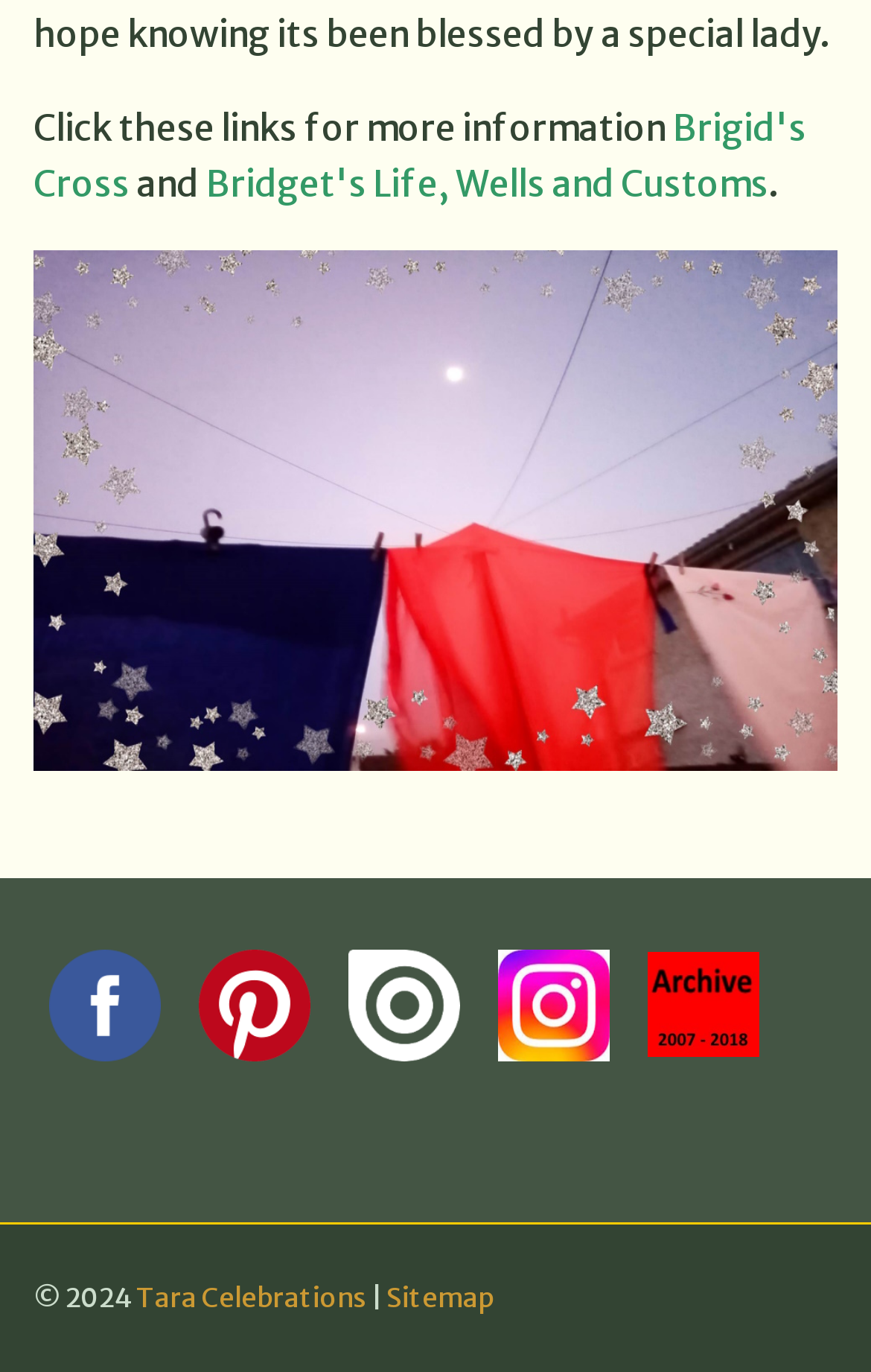Please give the bounding box coordinates of the area that should be clicked to fulfill the following instruction: "Go to Tara Celebrations Archive". The coordinates should be in the format of four float numbers from 0 to 1, i.e., [left, top, right, bottom].

[0.726, 0.694, 0.89, 0.783]